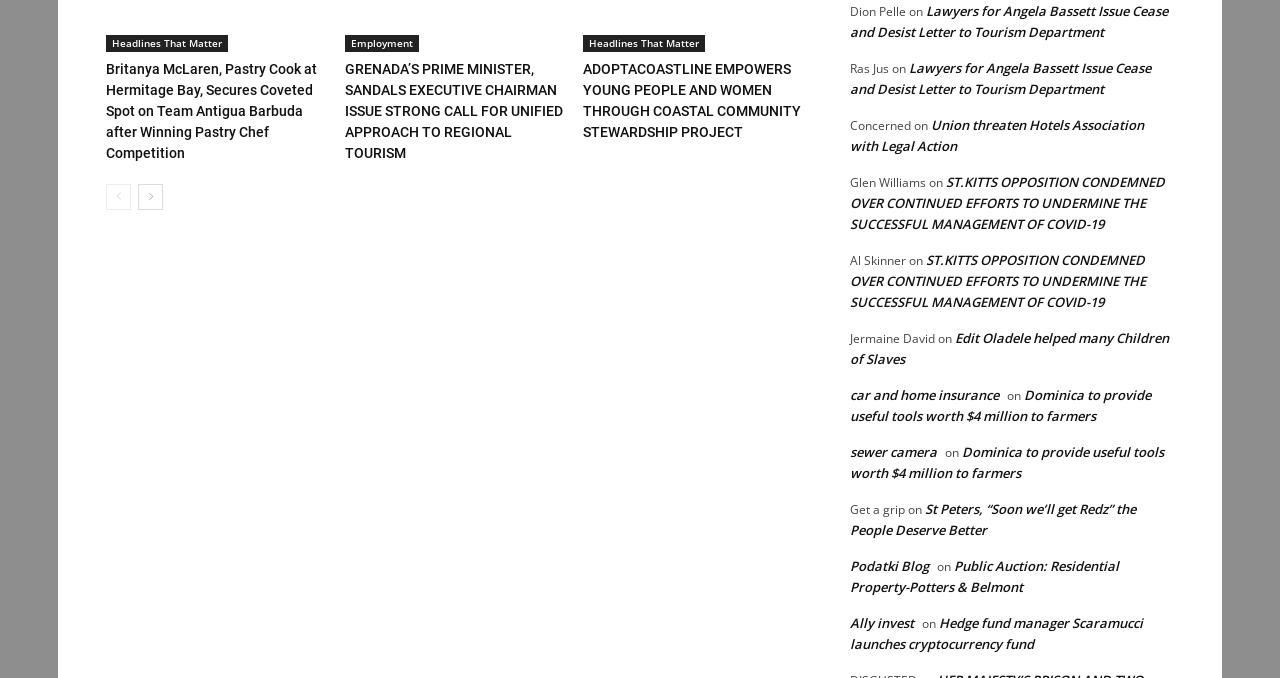From the webpage screenshot, identify the region described by Podatki Blog. Provide the bounding box coordinates as (top-left x, top-left y, bottom-right x, bottom-right y), with each value being a floating point number between 0 and 1.

[0.664, 0.821, 0.726, 0.848]